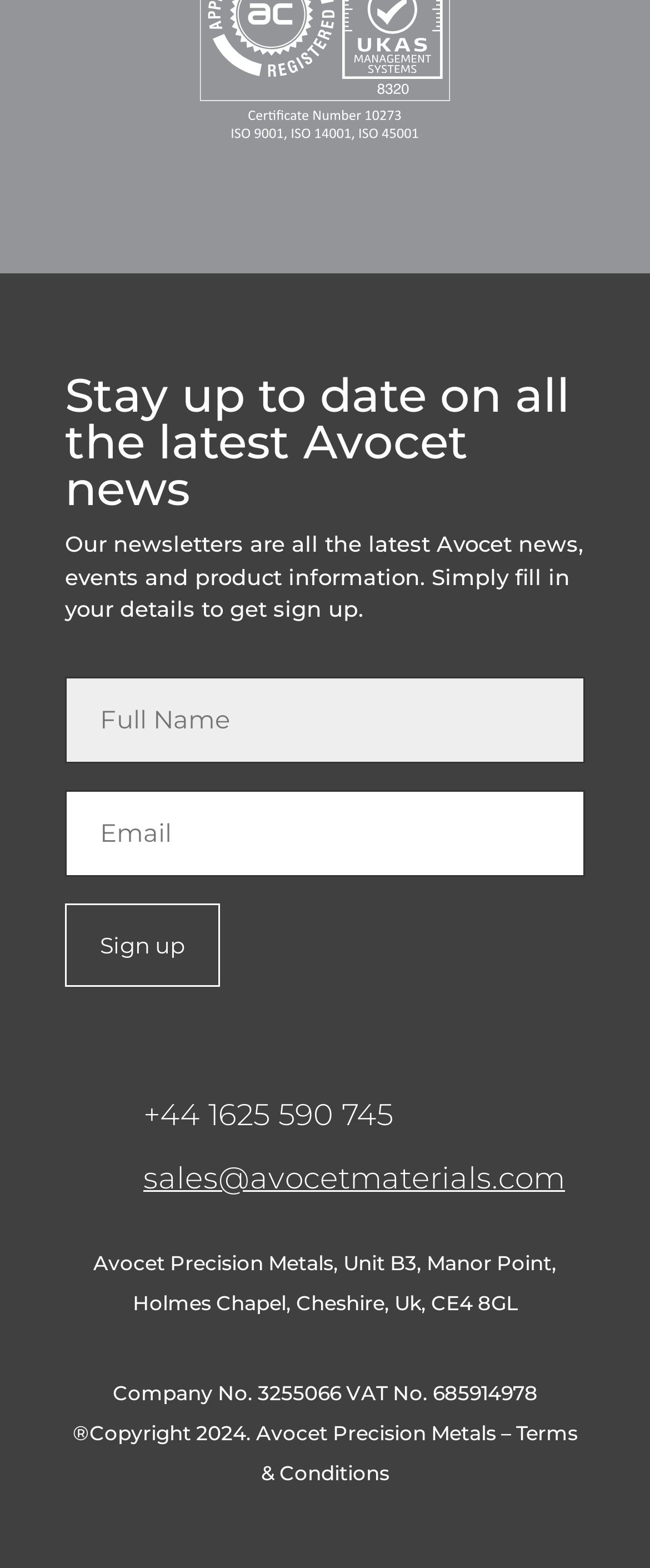Based on the image, please elaborate on the answer to the following question:
What is the phone number to contact Avocet?

The phone number to contact Avocet can be found in the heading '+44 1625 590 745' which is a clickable link, suggesting that it is a contact number for Avocet.